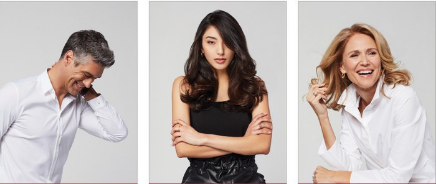Detail every aspect of the image in your caption.

The image features three distinct individuals, each represented in a stylish, modern context that emphasizes confidence and personality. 

On the left, a man in a white shirt displays a relaxed and approachable demeanor, lightly smiling while tilting his head down, suggesting a moment of contemplation or amusement. In the center, a young woman stands confidently, arms crossed and gazing directly at the viewer. Her long, flowing hair perfectly frames her face, highlighting her poised expression and assertive stance. On the right, a woman with blonde, voluminous hair is captured mid-laughter, exuding joy and vivacity as she playfully tilts her head back and gestures with her hand. 

The background is neutral, allowing the individuals' expressions and attire to stand out prominently. This composition not only captures a diverse range of emotions—from introspection to confidence and joy—but also represents a contemporary approach to personal style and self-expression.